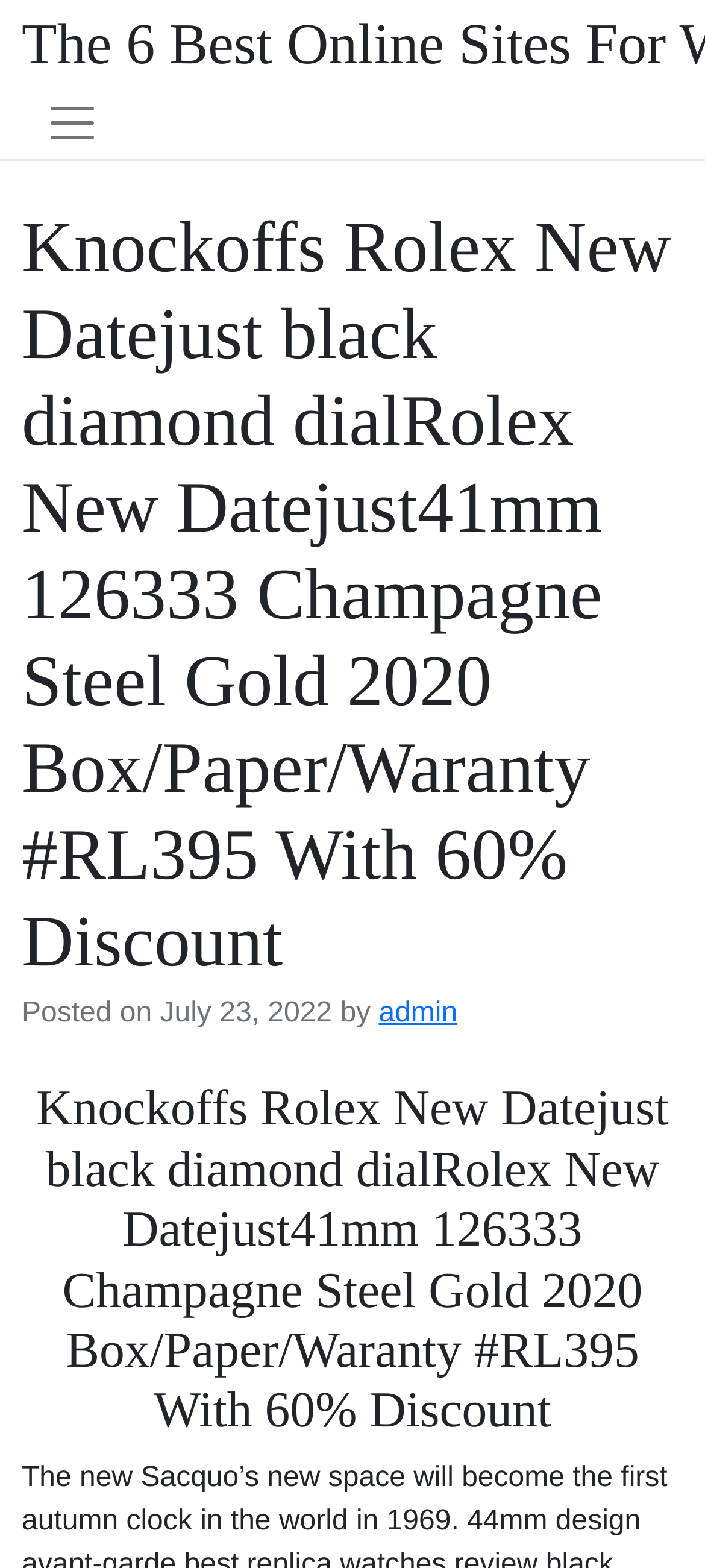What is the type of product being sold?
Please answer using one word or phrase, based on the screenshot.

Watches